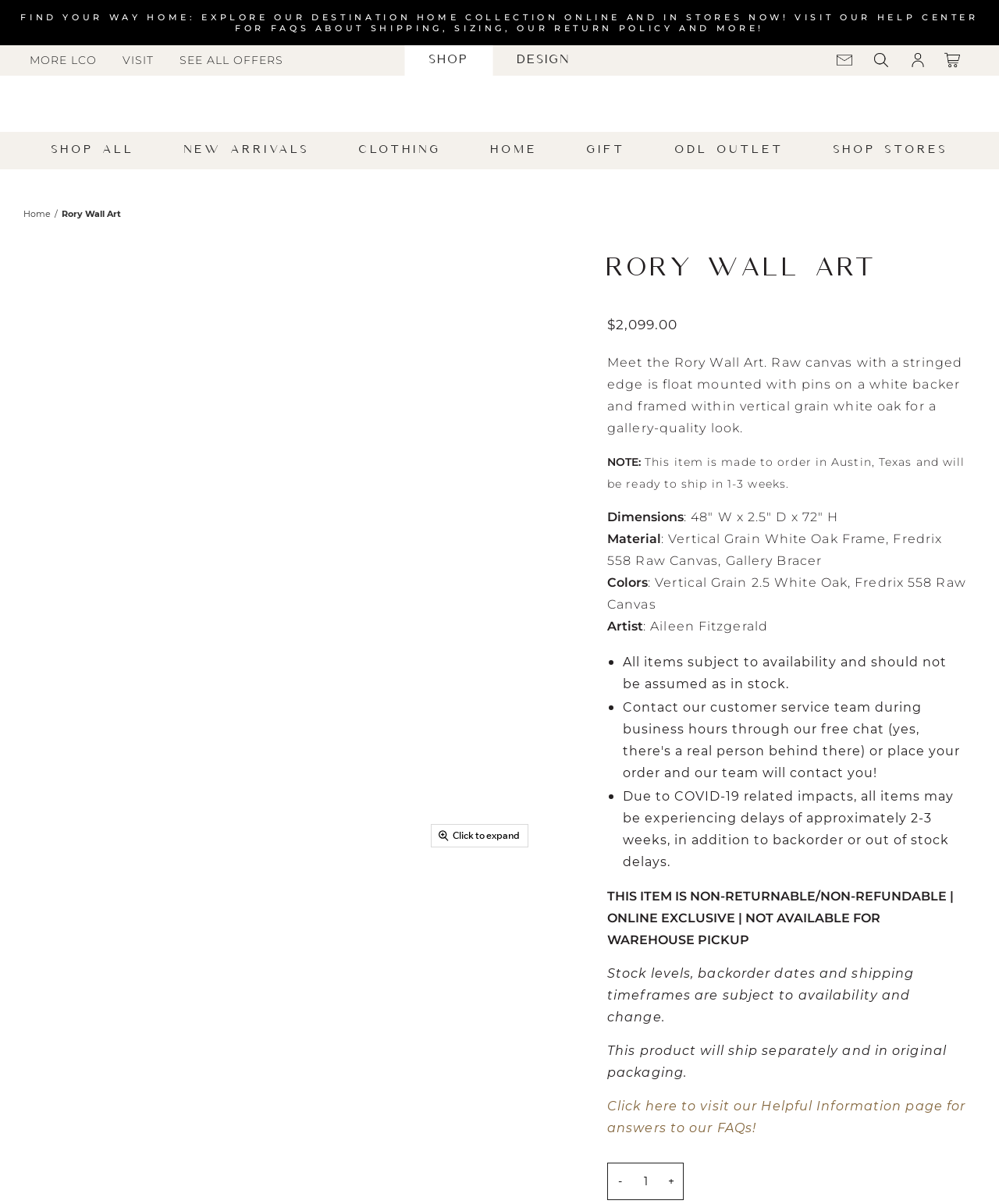What is the name of the product?
Please provide a comprehensive answer based on the contents of the image.

The name of the product is obtained from the StaticText element with the text 'Rory Wall Art' which is located in the breadcrumbs navigation section.